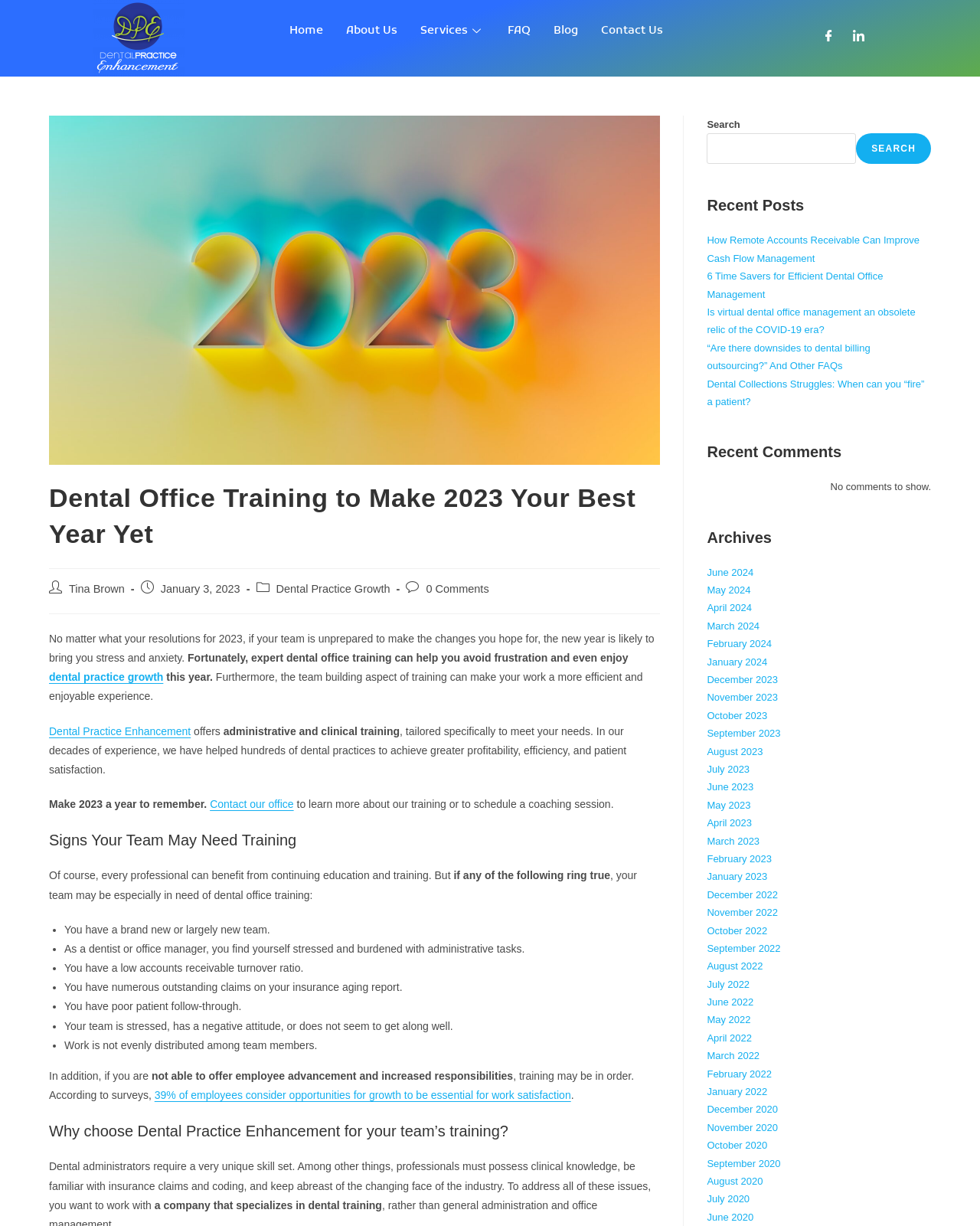Pinpoint the bounding box coordinates of the clickable element needed to complete the instruction: "Learn more about 'Dental Practice Enhancement'". The coordinates should be provided as four float numbers between 0 and 1: [left, top, right, bottom].

[0.05, 0.591, 0.195, 0.601]